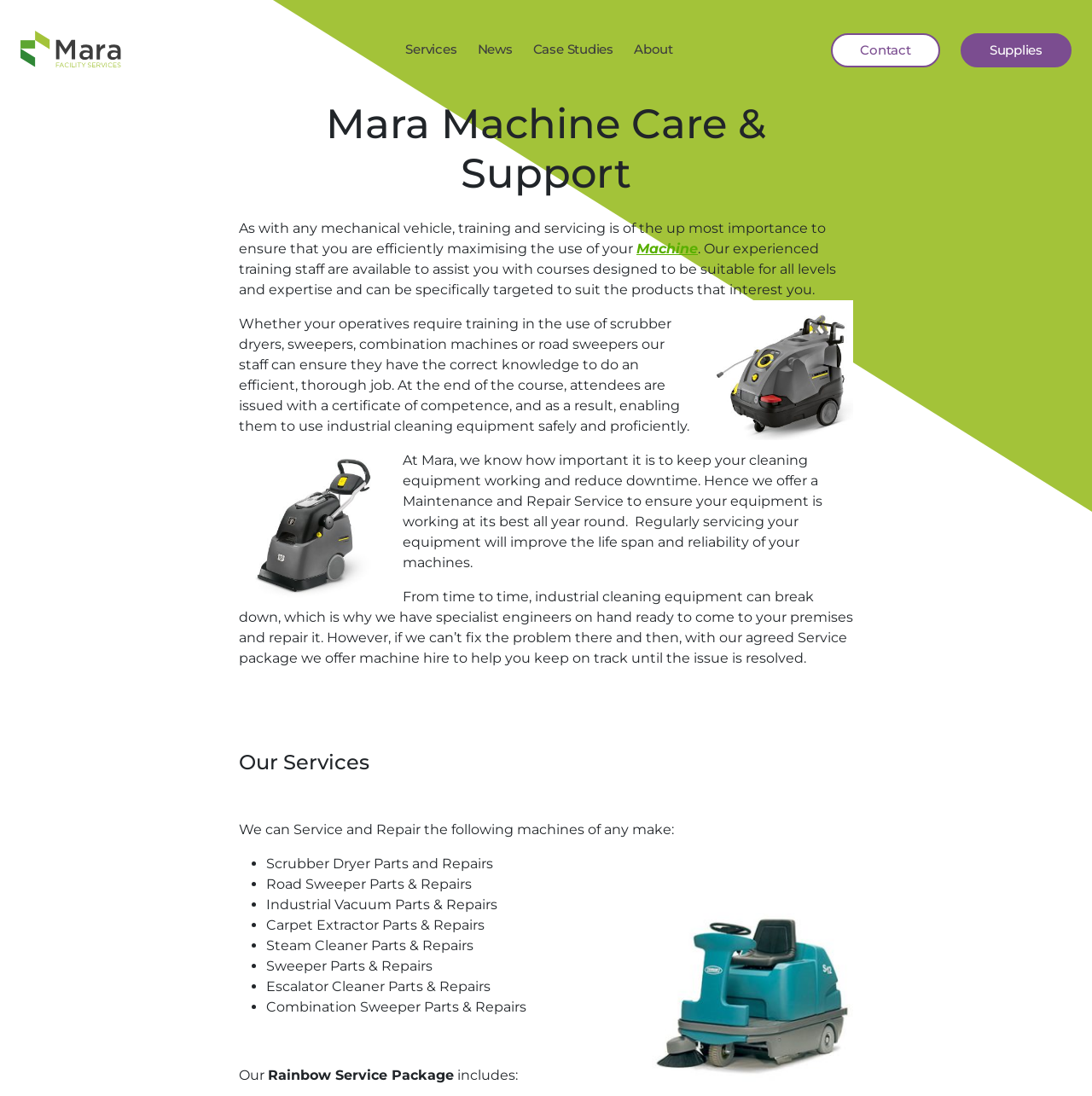Please mark the bounding box coordinates of the area that should be clicked to carry out the instruction: "Click the 'Contact' link".

[0.761, 0.03, 0.861, 0.061]